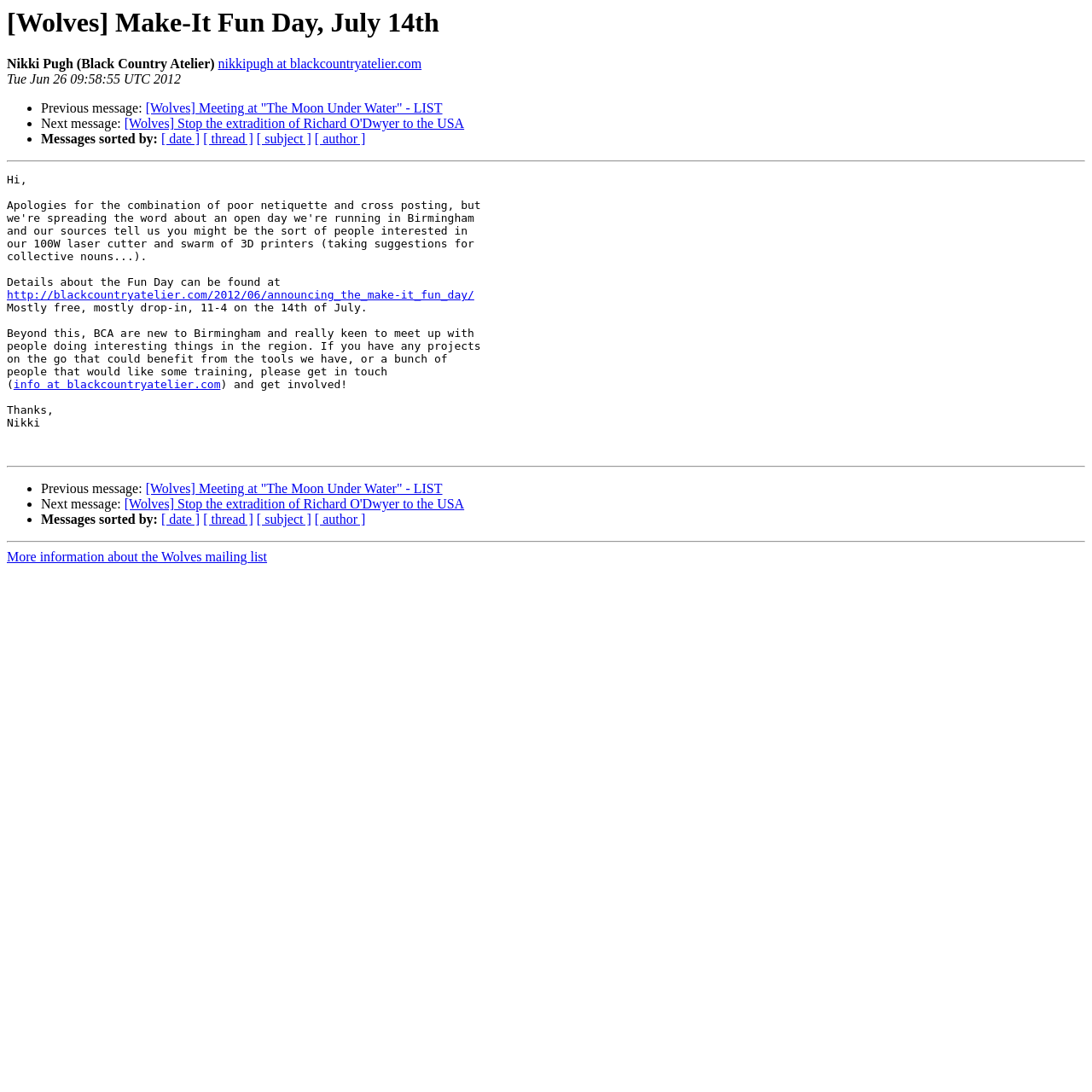What is the email address to get in touch with?
Based on the image, answer the question in a detailed manner.

The email address to get in touch with can be found by looking at the link element with the text 'info at blackcountryatelier.com' which is located in the middle of the webpage, indicating that this is the email address to contact.